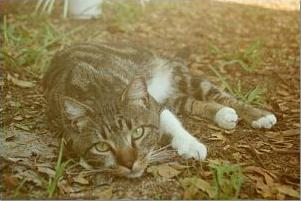Write a descriptive caption for the image, covering all notable aspects.

A delightful tabby cat is sprawled comfortably on the ground, surrounded by scattered leaves and grass. The cat, with its distinctive green eyes and a mix of dark and light stripes, appears relaxed and at ease. Its white paws and chest contrast softly with the rustic background, creating a serene and captivating scene that invites viewers to appreciate the simple joys of a peaceful moment in nature. The warm lighting adds a gentle glow, enhancing the tranquil atmosphere. This image captures the essence of a lazy afternoon, perfect for any feline lover.